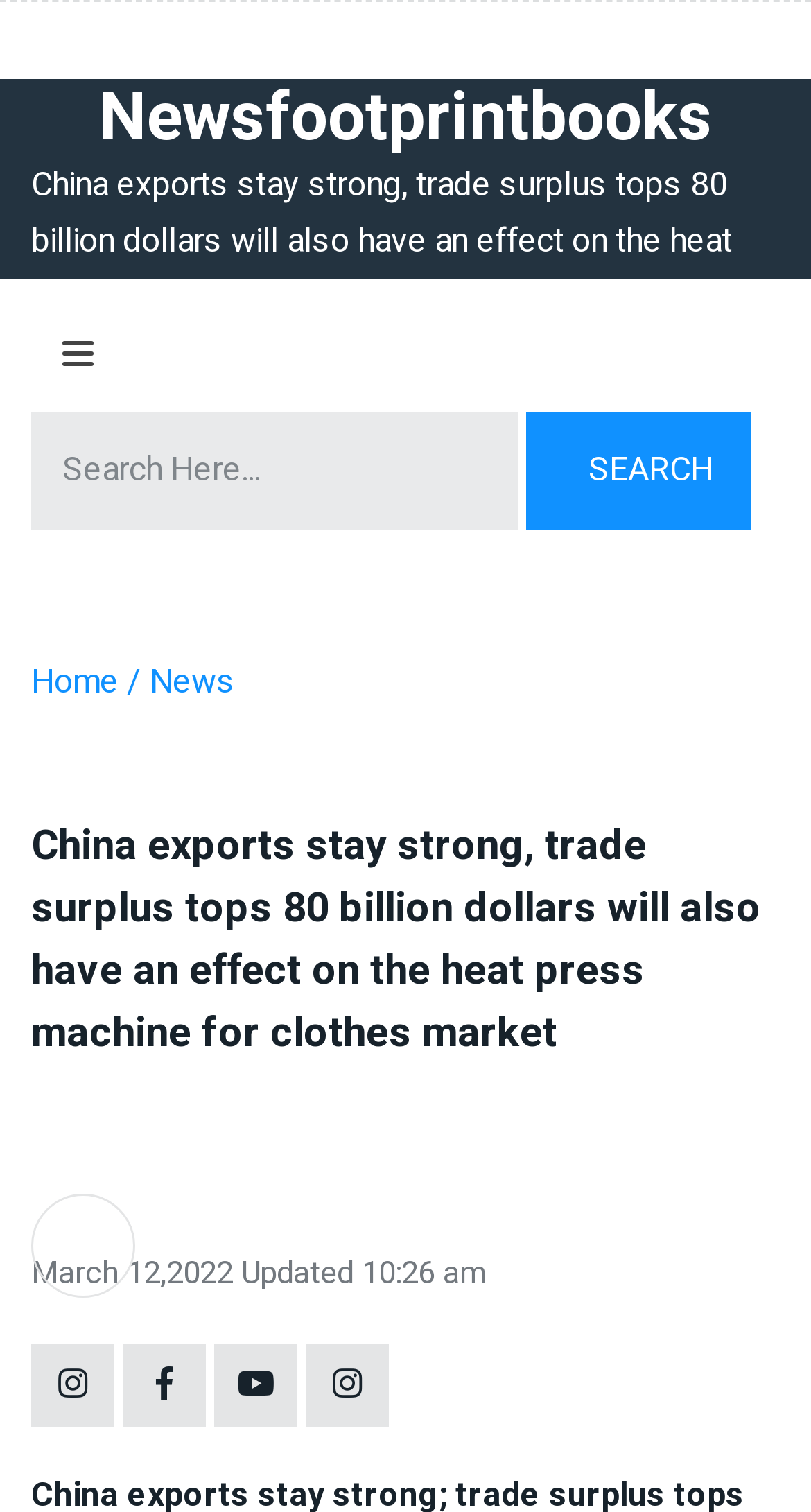Please find and provide the title of the webpage.

China exports stay strong, trade surplus tops 80 billion dollars will also have an effect on the heat press machine for clothes market